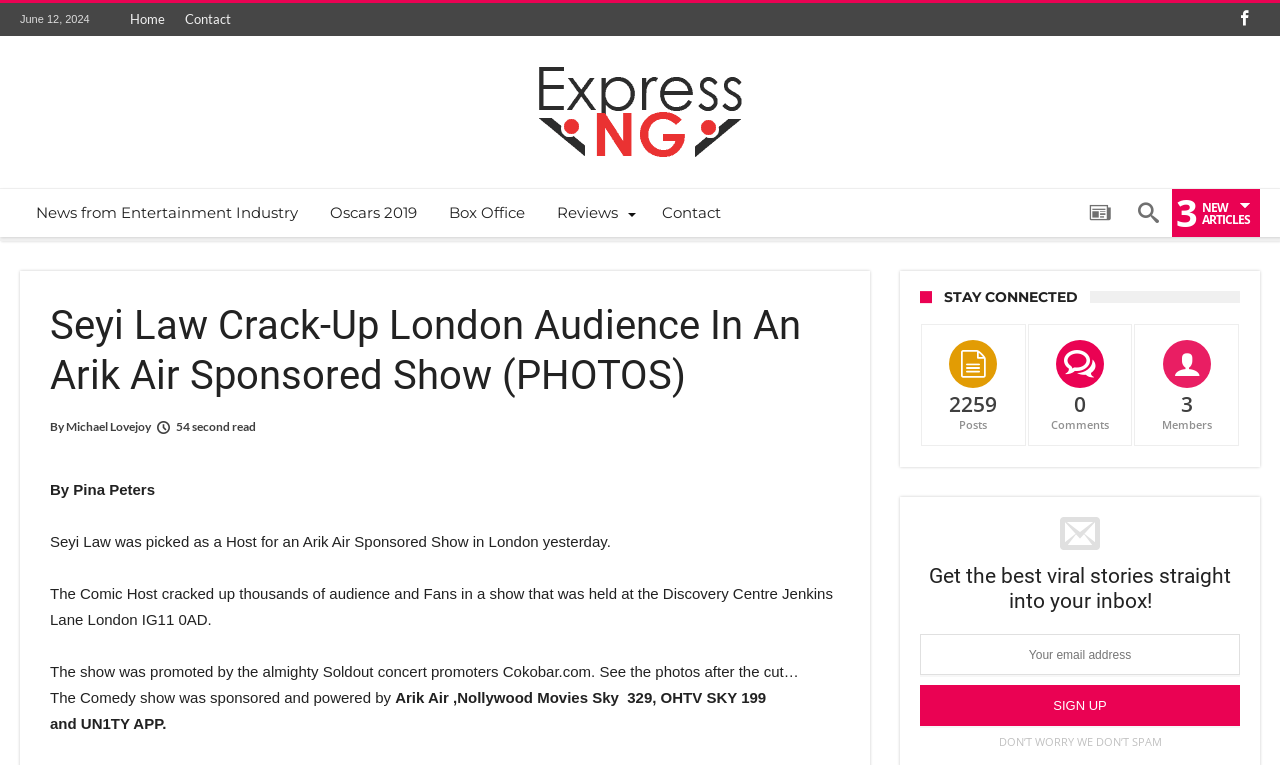Please specify the bounding box coordinates of the area that should be clicked to accomplish the following instruction: "Click on the 'Contact' link". The coordinates should consist of four float numbers between 0 and 1, i.e., [left, top, right, bottom].

[0.137, 0.004, 0.188, 0.046]